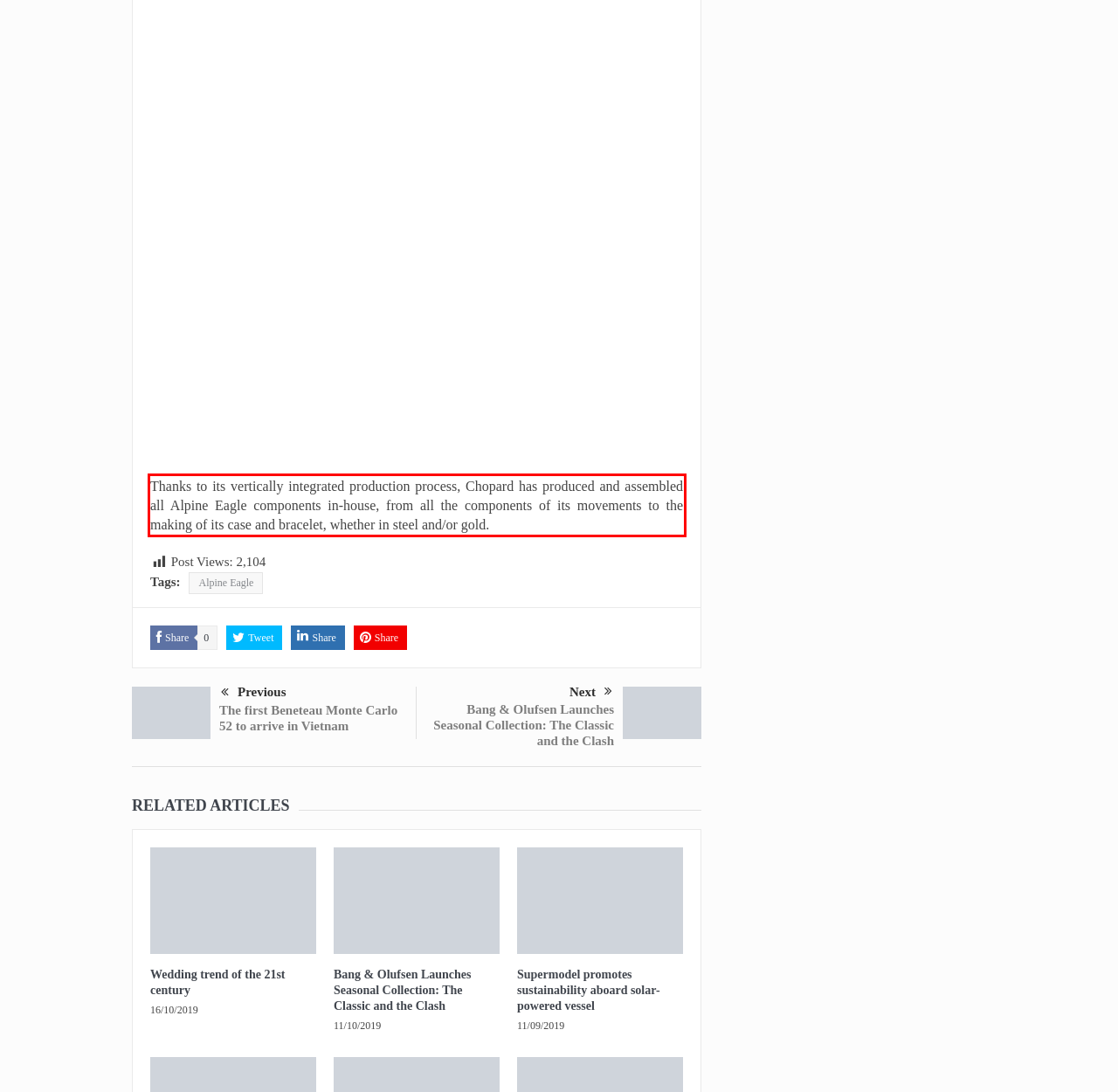Given a webpage screenshot, locate the red bounding box and extract the text content found inside it.

Thanks to its vertically integrated production process, Chopard has produced and assembled all Alpine Eagle components in-house, from all the components of its movements to the making of its case and bracelet, whether in steel and/or gold.